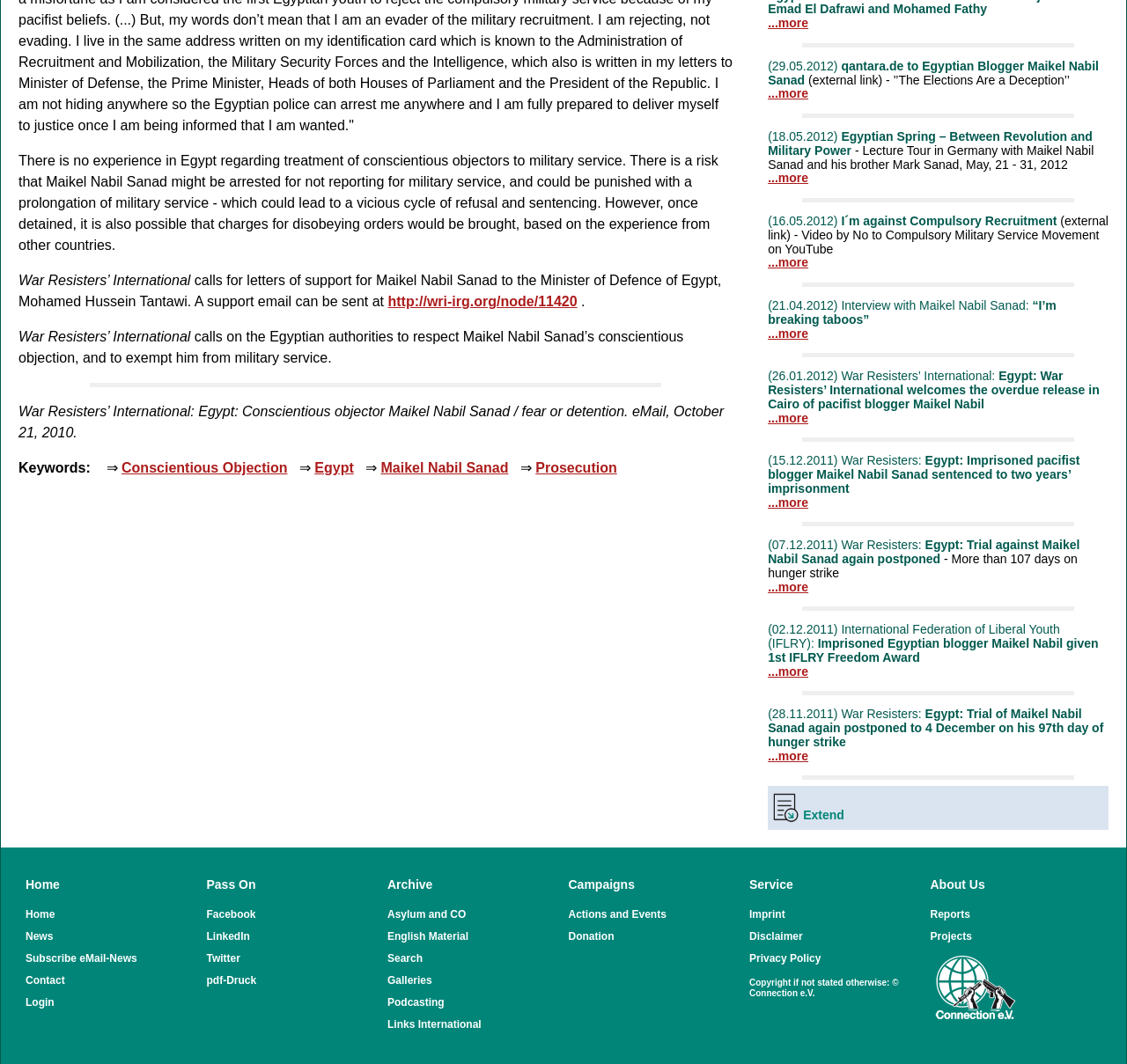Given the element description English Material, identify the bounding box coordinates for the UI element on the webpage screenshot. The format should be (top-left x, top-left y, bottom-right x, bottom-right y), with values between 0 and 1.

[0.344, 0.874, 0.416, 0.886]